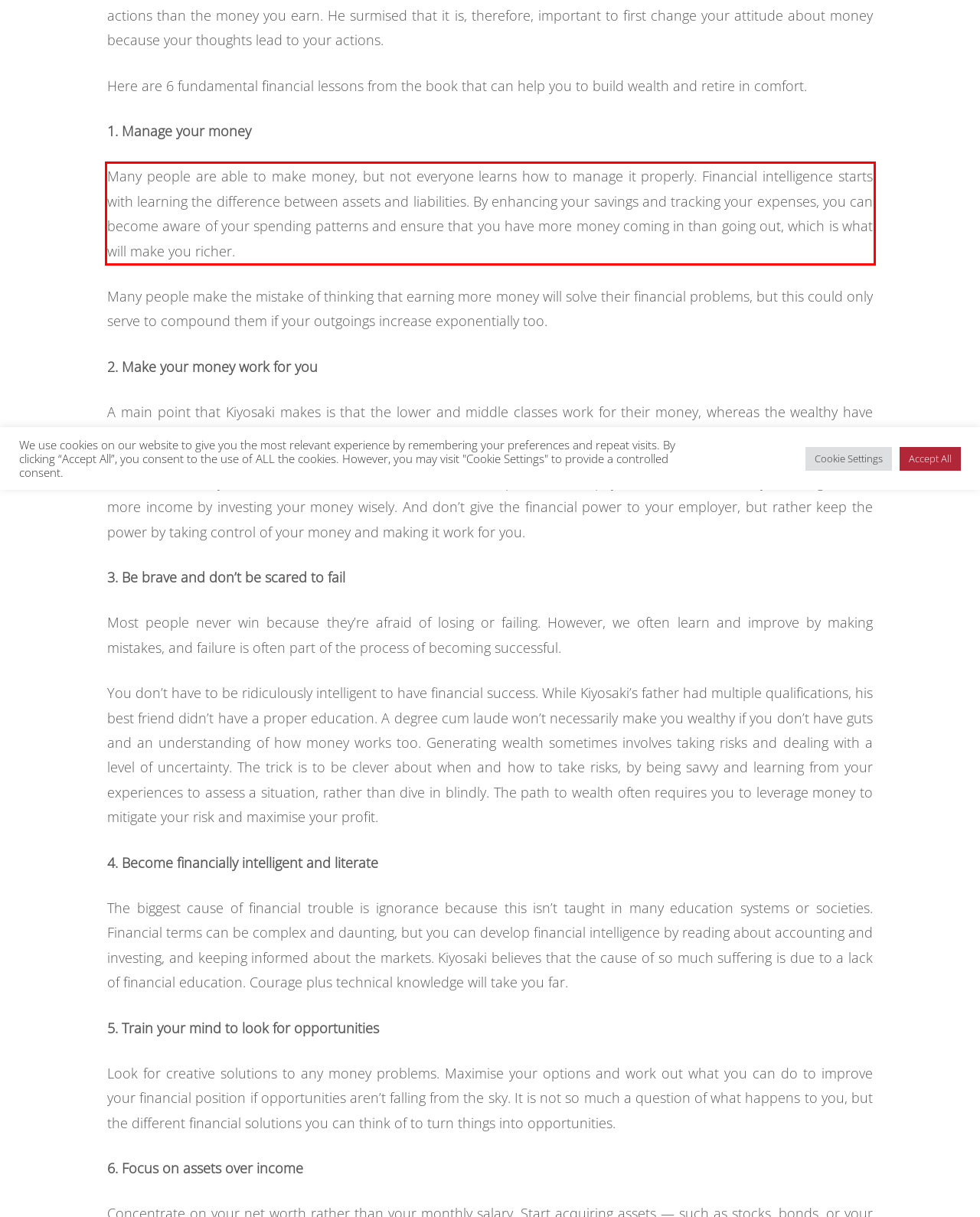Given a screenshot of a webpage containing a red bounding box, perform OCR on the text within this red bounding box and provide the text content.

Many people are able to make money, but not everyone learns how to manage it properly. Financial intelligence starts with learning the difference between assets and liabilities. By enhancing your savings and tracking your expenses, you can become aware of your spending patterns and ensure that you have more money coming in than going out, which is what will make you richer.